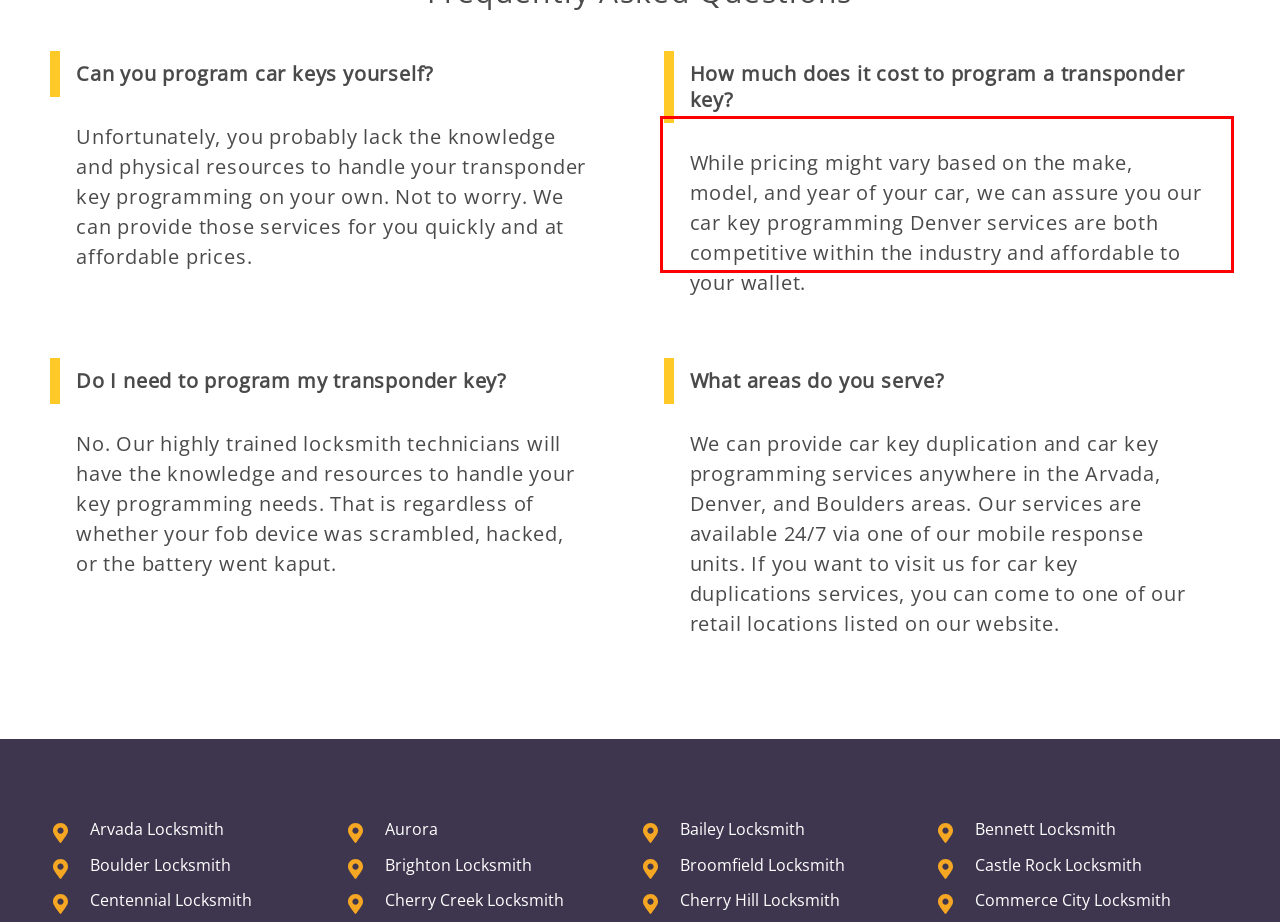Examine the screenshot of the webpage, locate the red bounding box, and perform OCR to extract the text contained within it.

While pricing might vary based on the make, model, and year of your car, we can assure you our car key programming Denver services are both competitive within the industry and affordable to your wallet.